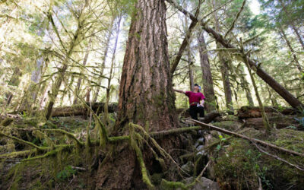Reply to the question with a brief word or phrase: What is the state of the forest floor?

rich with moss and fallen branches